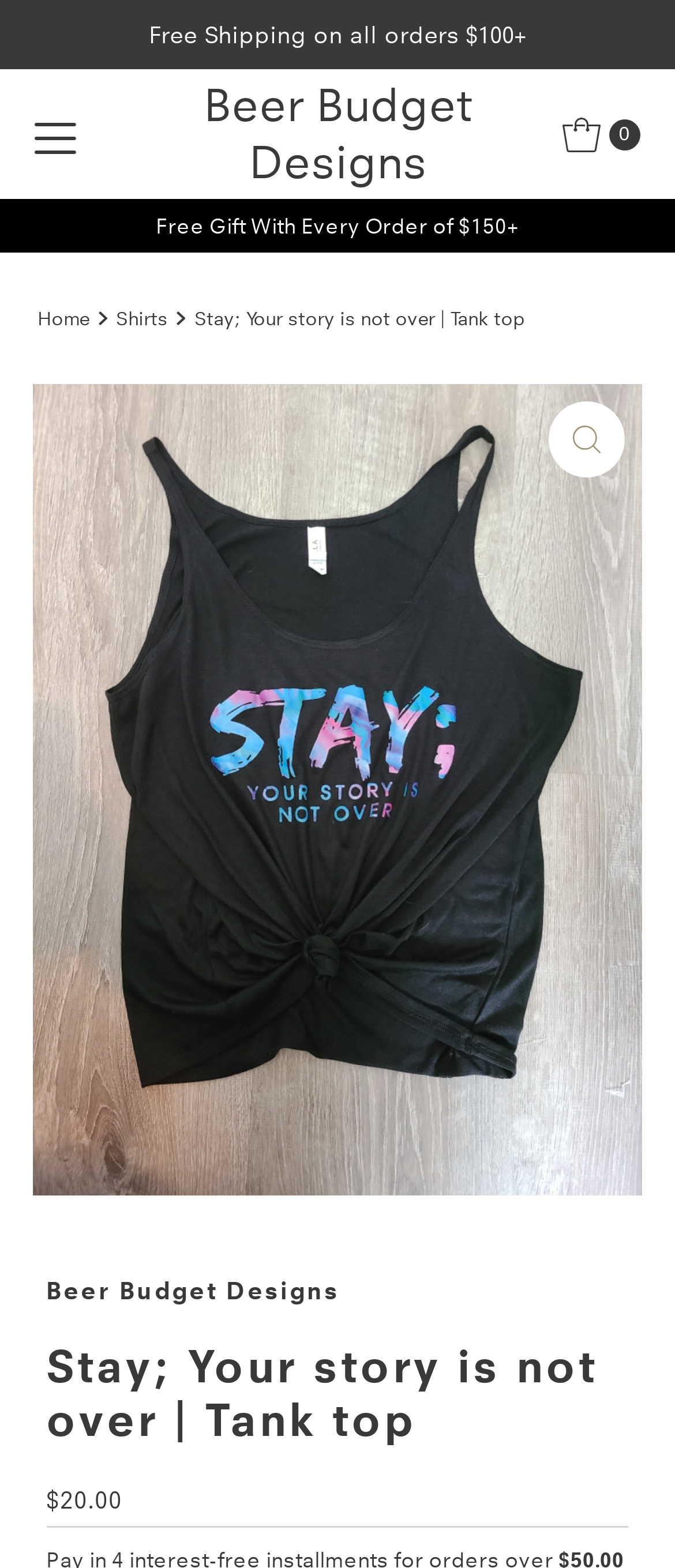Respond with a single word or phrase to the following question:
What is the minimum order amount for free shipping?

100